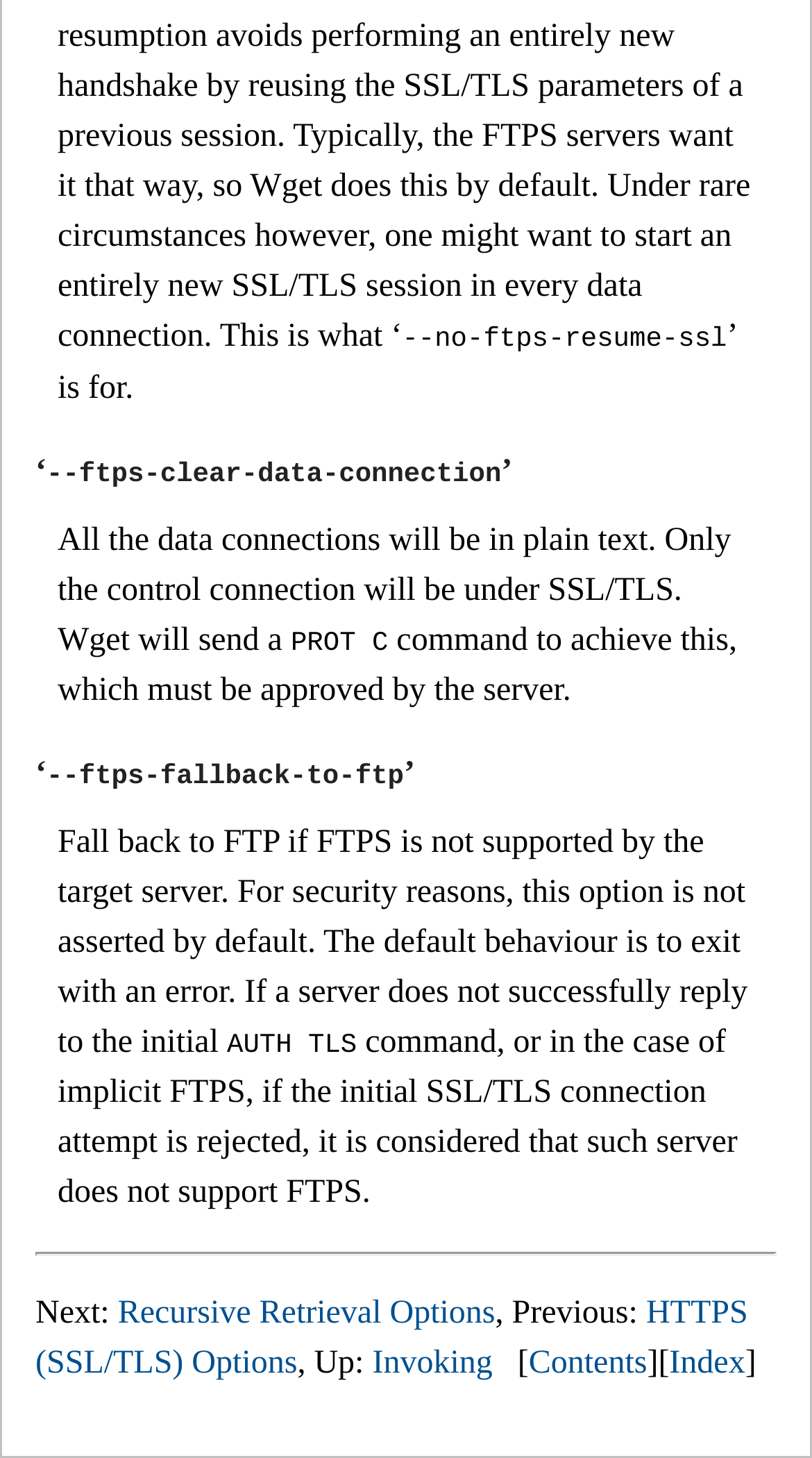Identify the bounding box of the HTML element described as: "HTTPS (SSL/TLS) Options".

[0.044, 0.889, 0.921, 0.948]